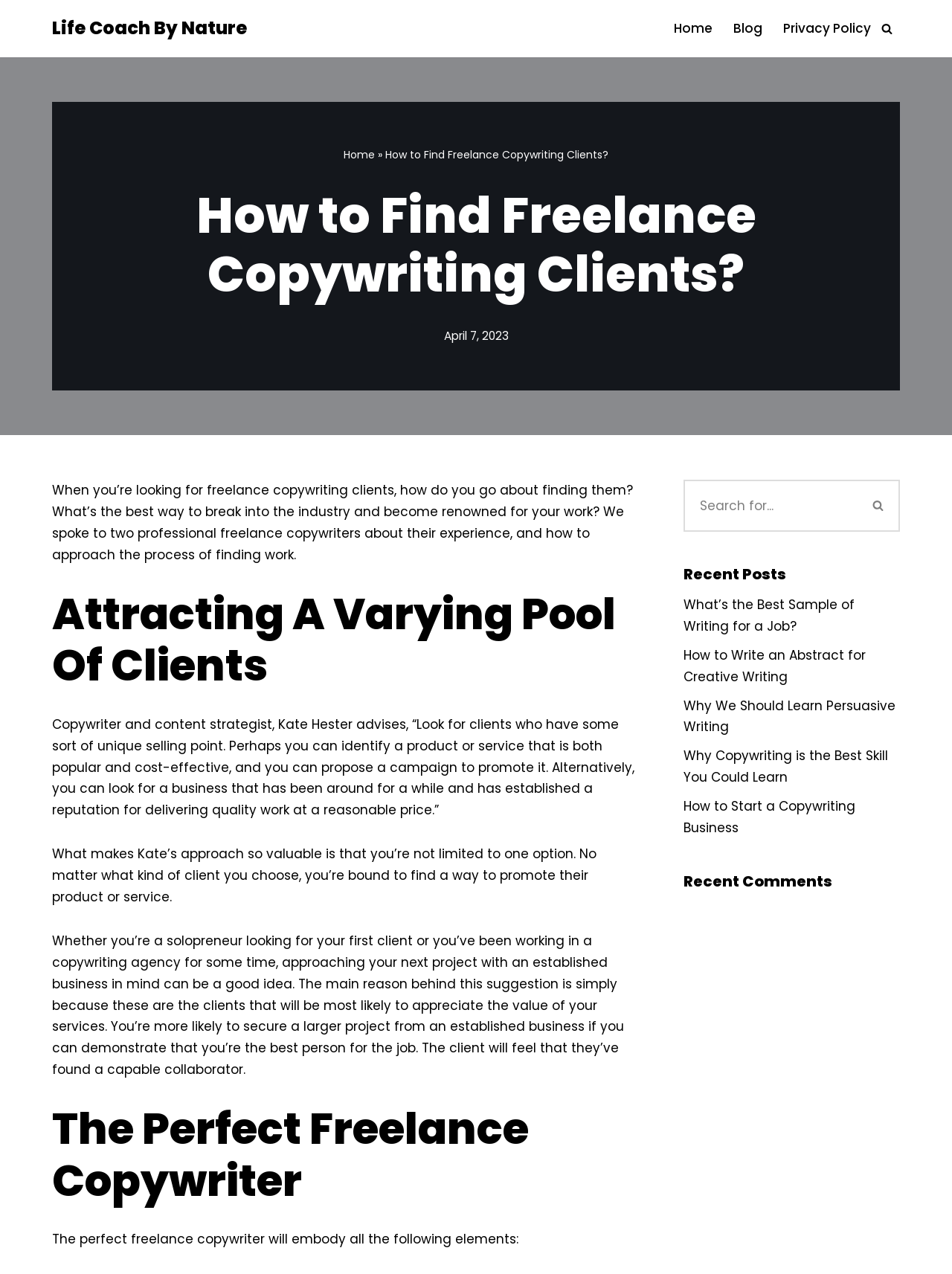Please find the bounding box coordinates of the element's region to be clicked to carry out this instruction: "Click the 'Home' link at the top".

[0.708, 0.014, 0.748, 0.031]